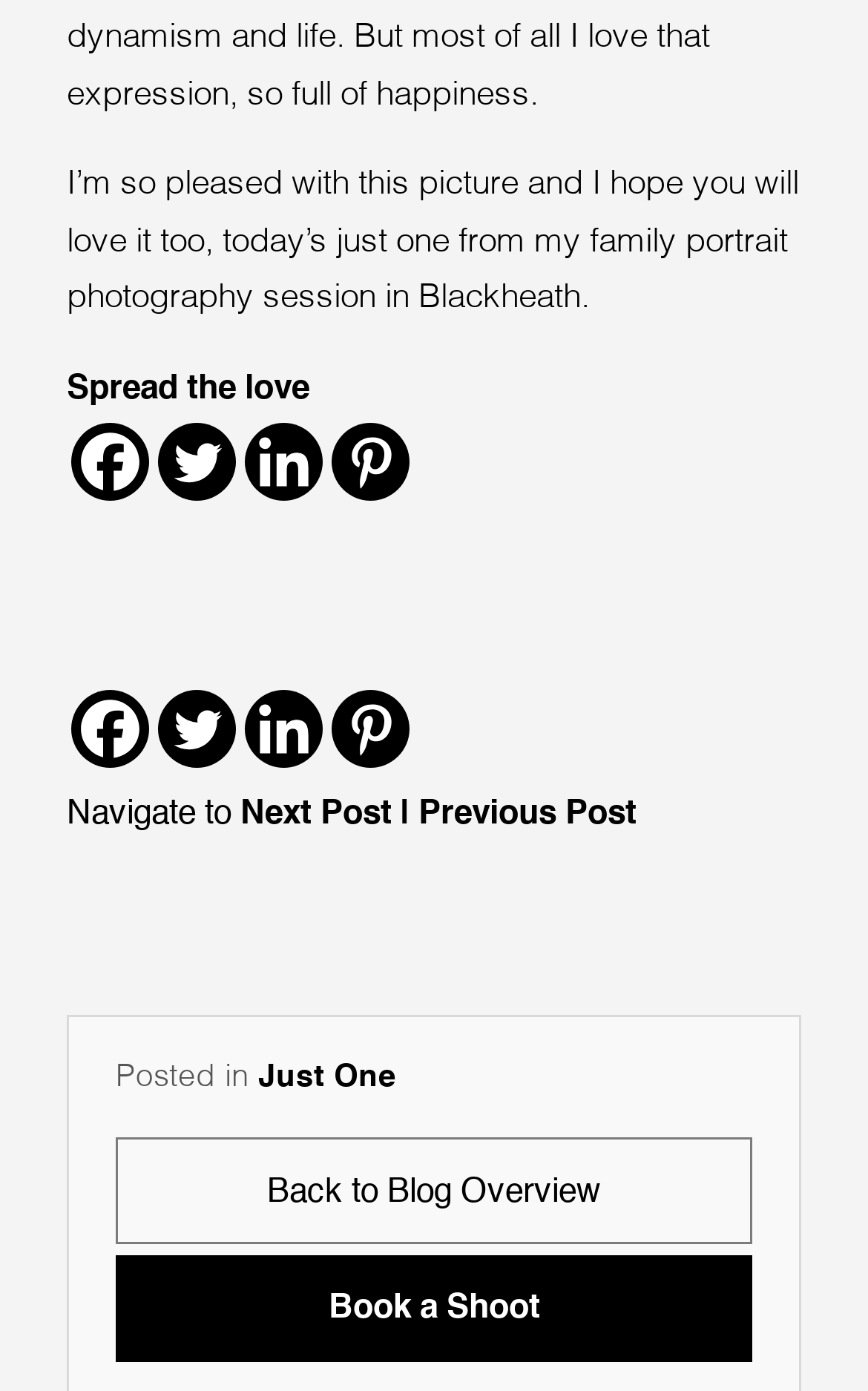Please locate the clickable area by providing the bounding box coordinates to follow this instruction: "Book a shoot".

[0.133, 0.902, 0.867, 0.979]